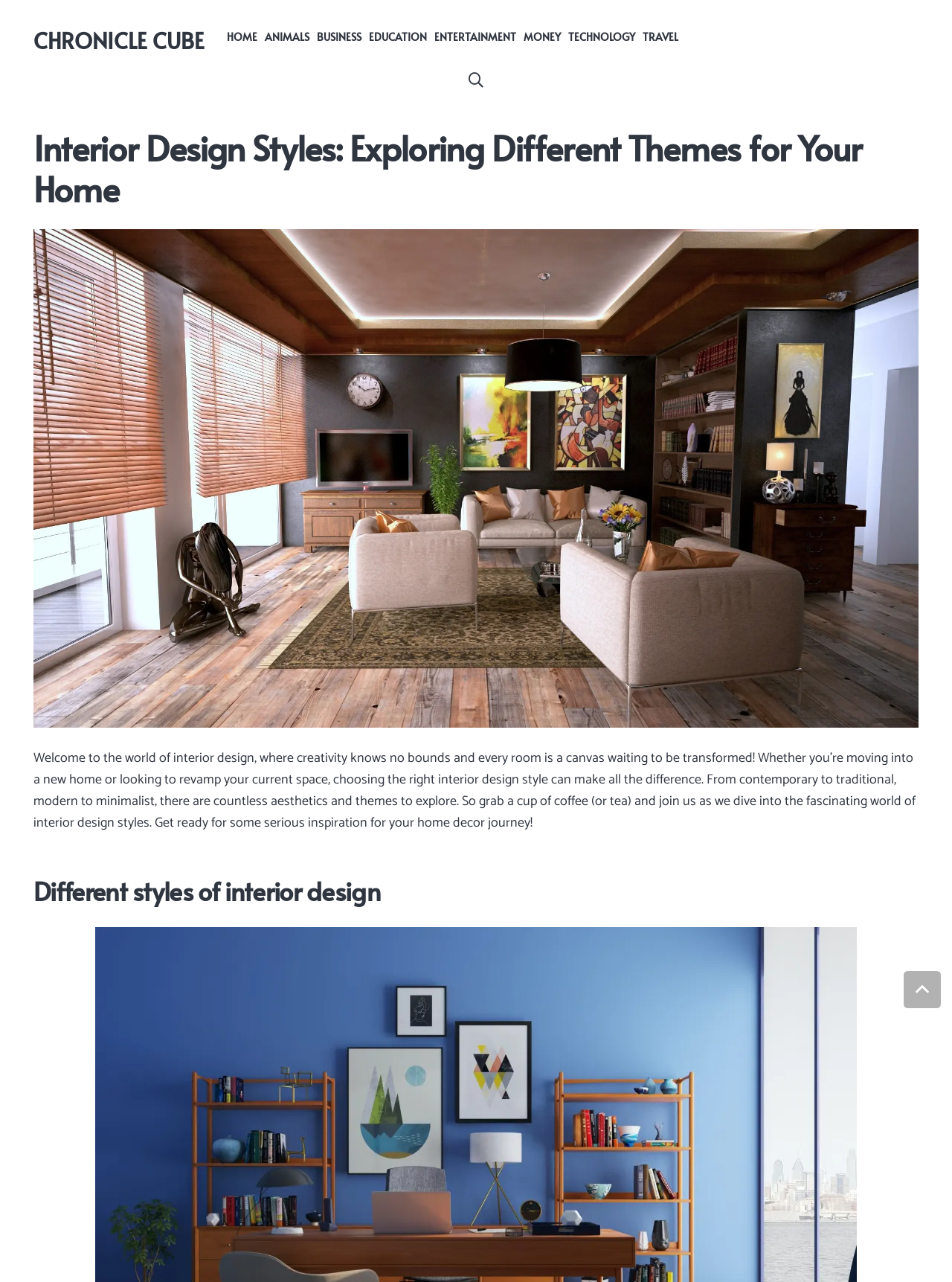Given the element description, predict the bounding box coordinates in the format (top-left x, top-left y, bottom-right x, bottom-right y), using floating point numbers between 0 and 1: Chronicle cube

[0.035, 0.02, 0.215, 0.043]